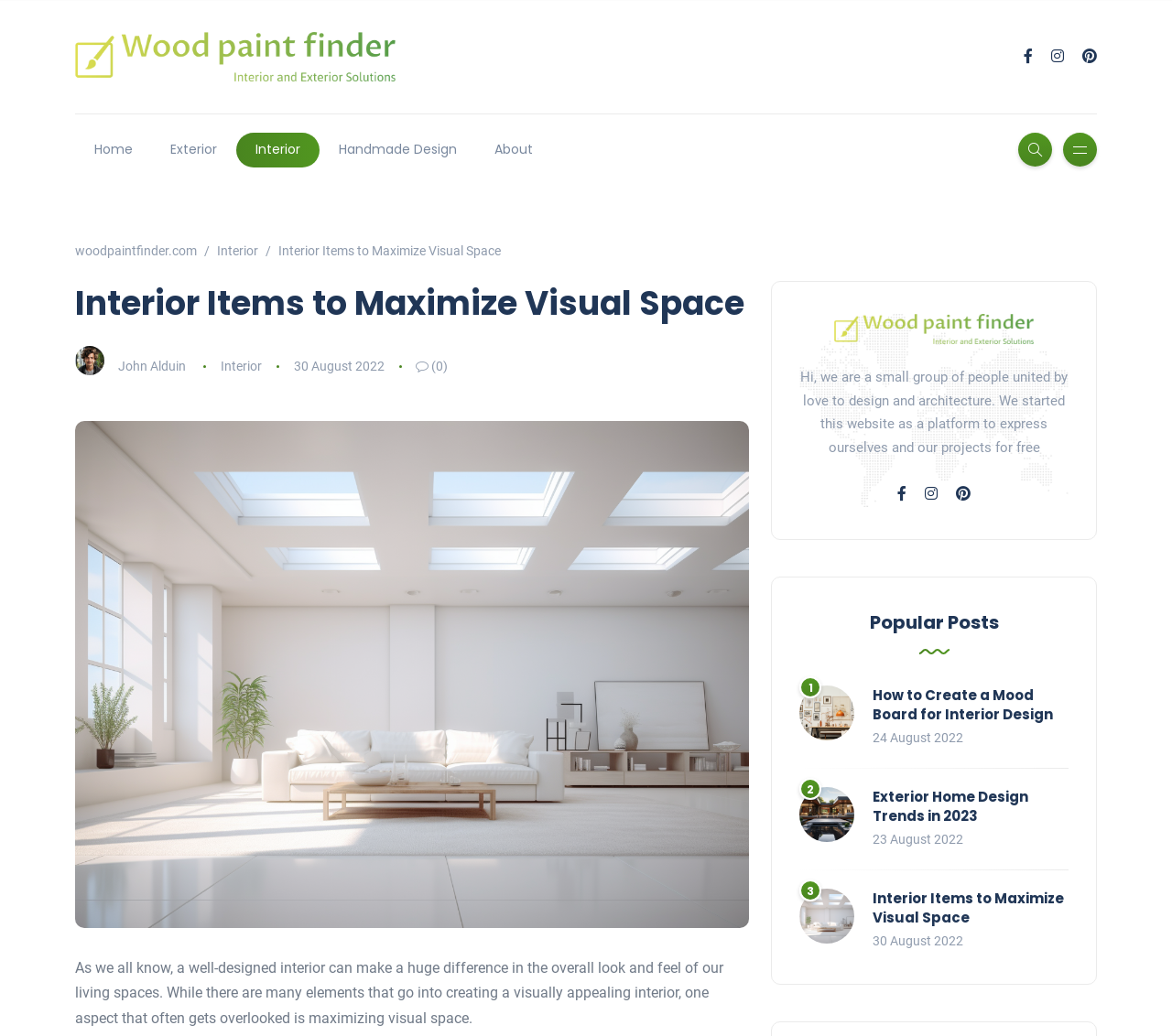Locate the bounding box coordinates of the clickable element to fulfill the following instruction: "go to home page". Provide the coordinates as four float numbers between 0 and 1 in the format [left, top, right, bottom].

[0.064, 0.128, 0.129, 0.161]